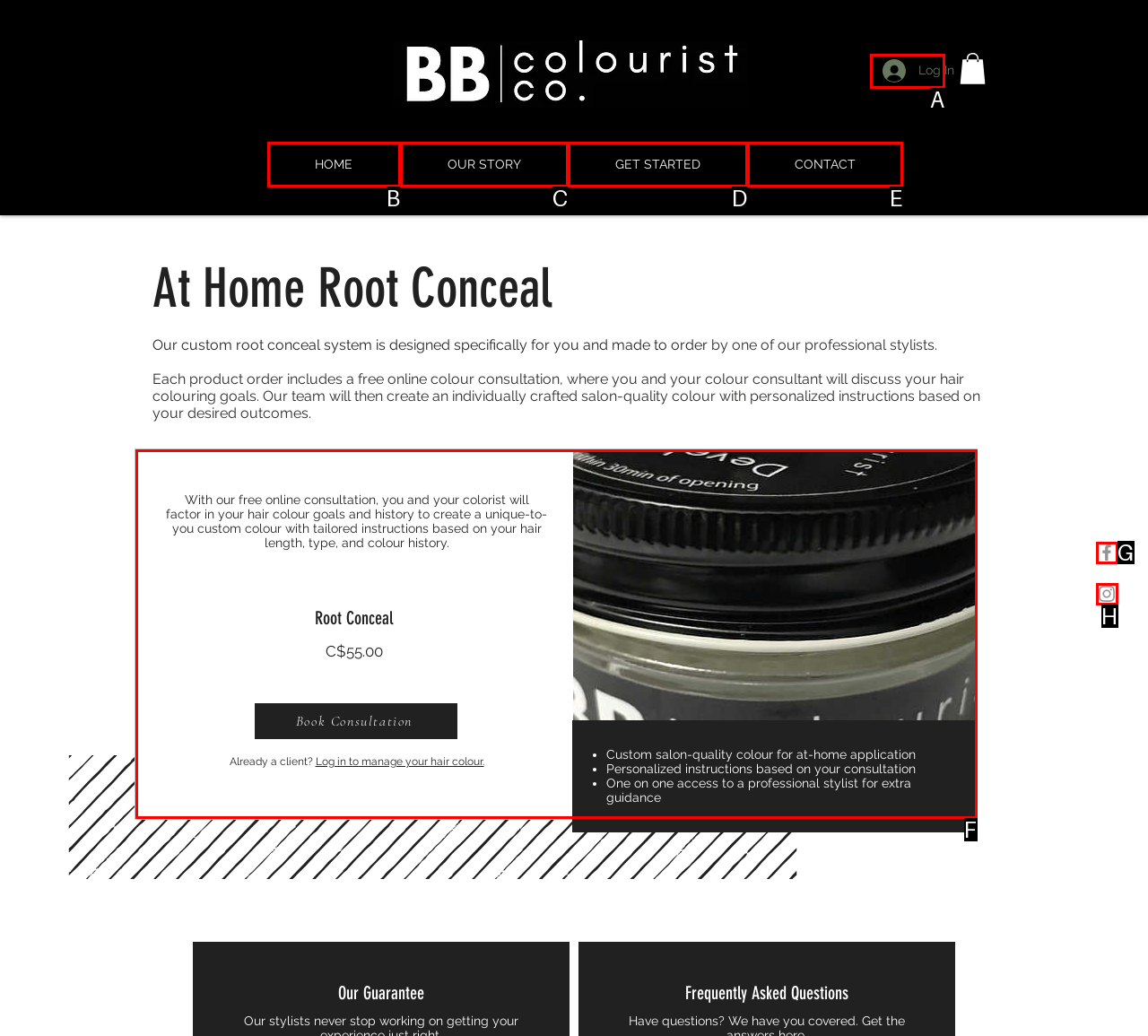Determine the correct UI element to click for this instruction: View the Root Conceal product. Respond with the letter of the chosen element.

F